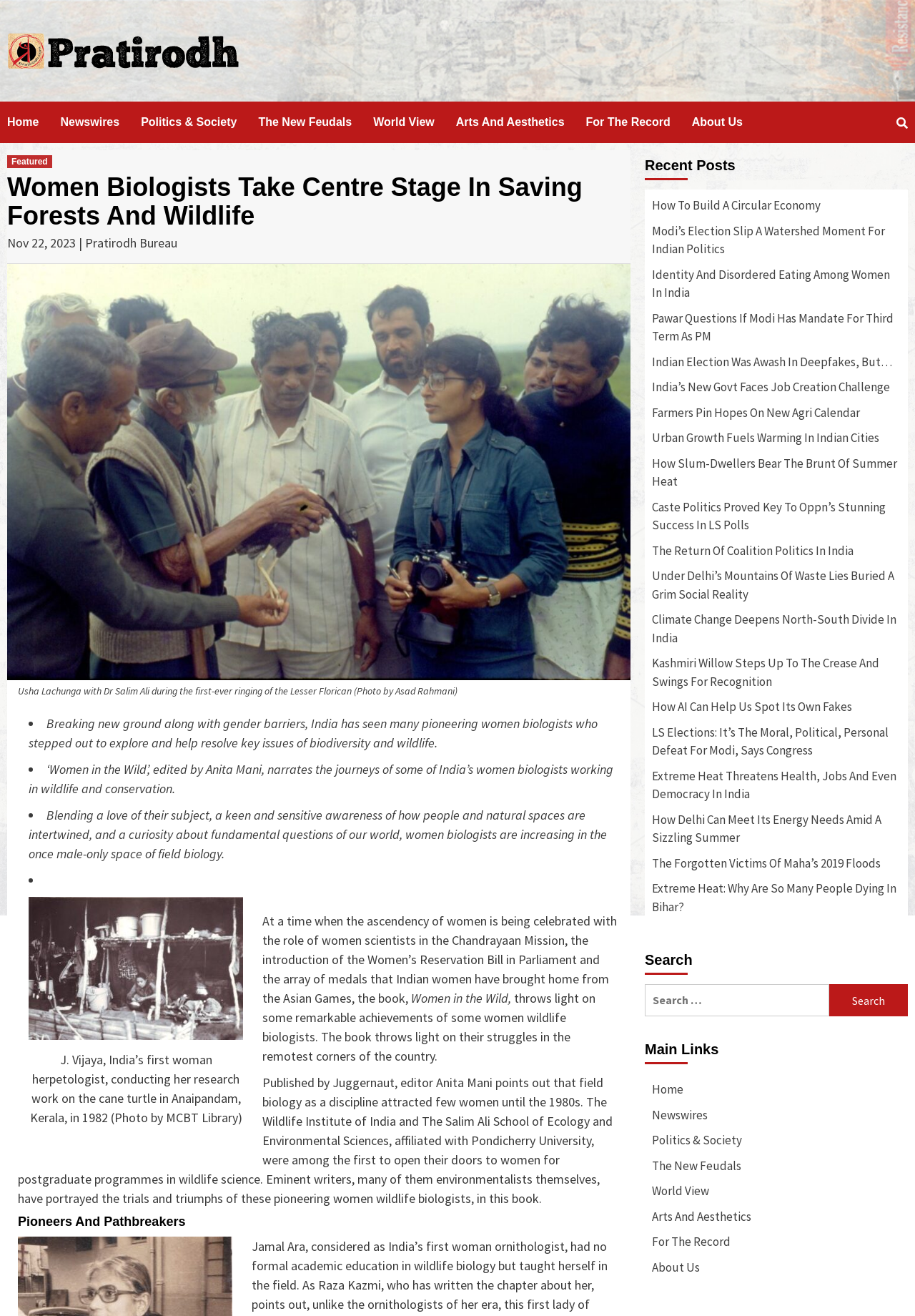Please determine the bounding box coordinates of the section I need to click to accomplish this instruction: "Search for something".

None